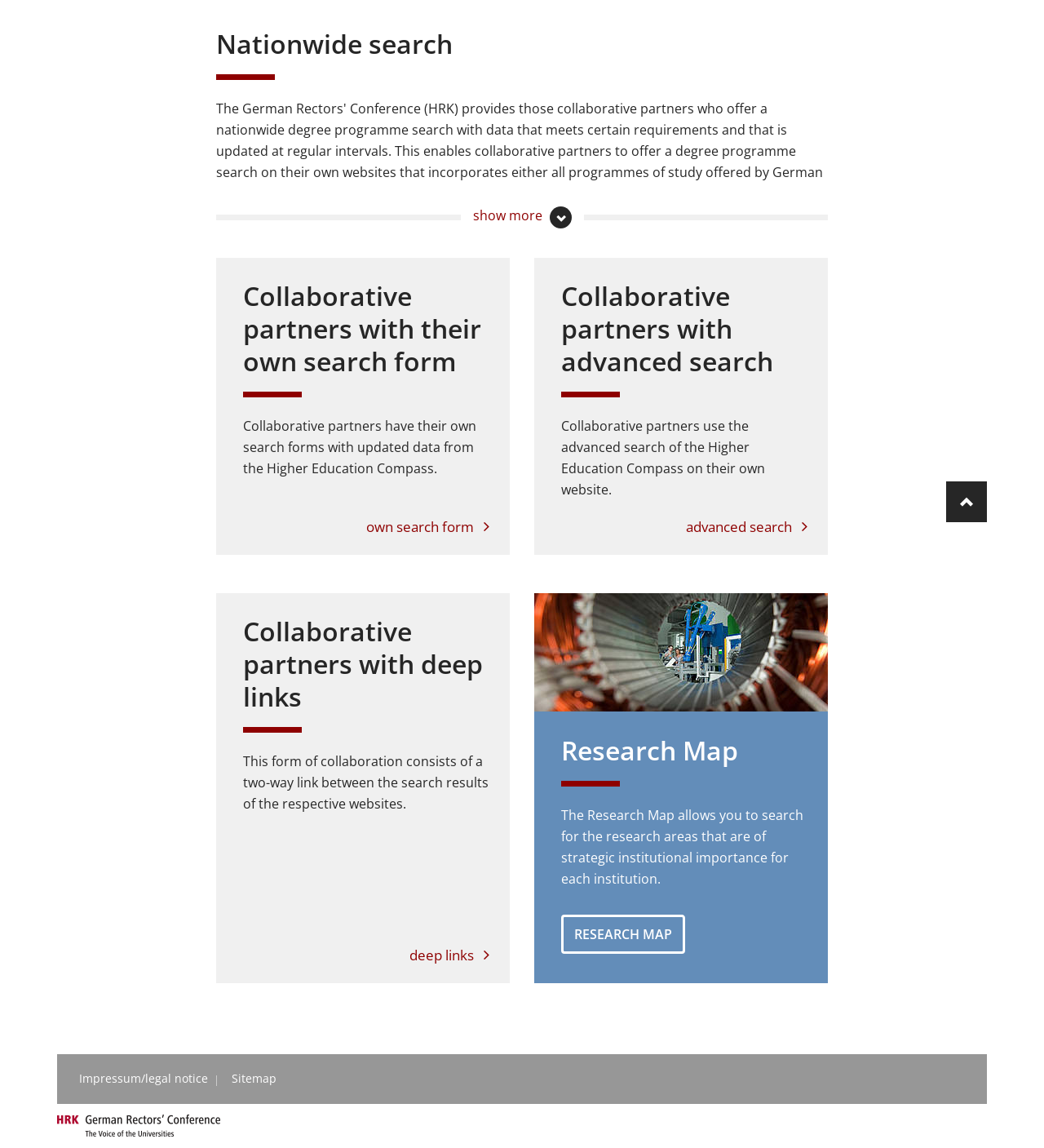Please determine the bounding box coordinates for the UI element described as: "Sitemap".

[0.222, 0.932, 0.265, 0.946]